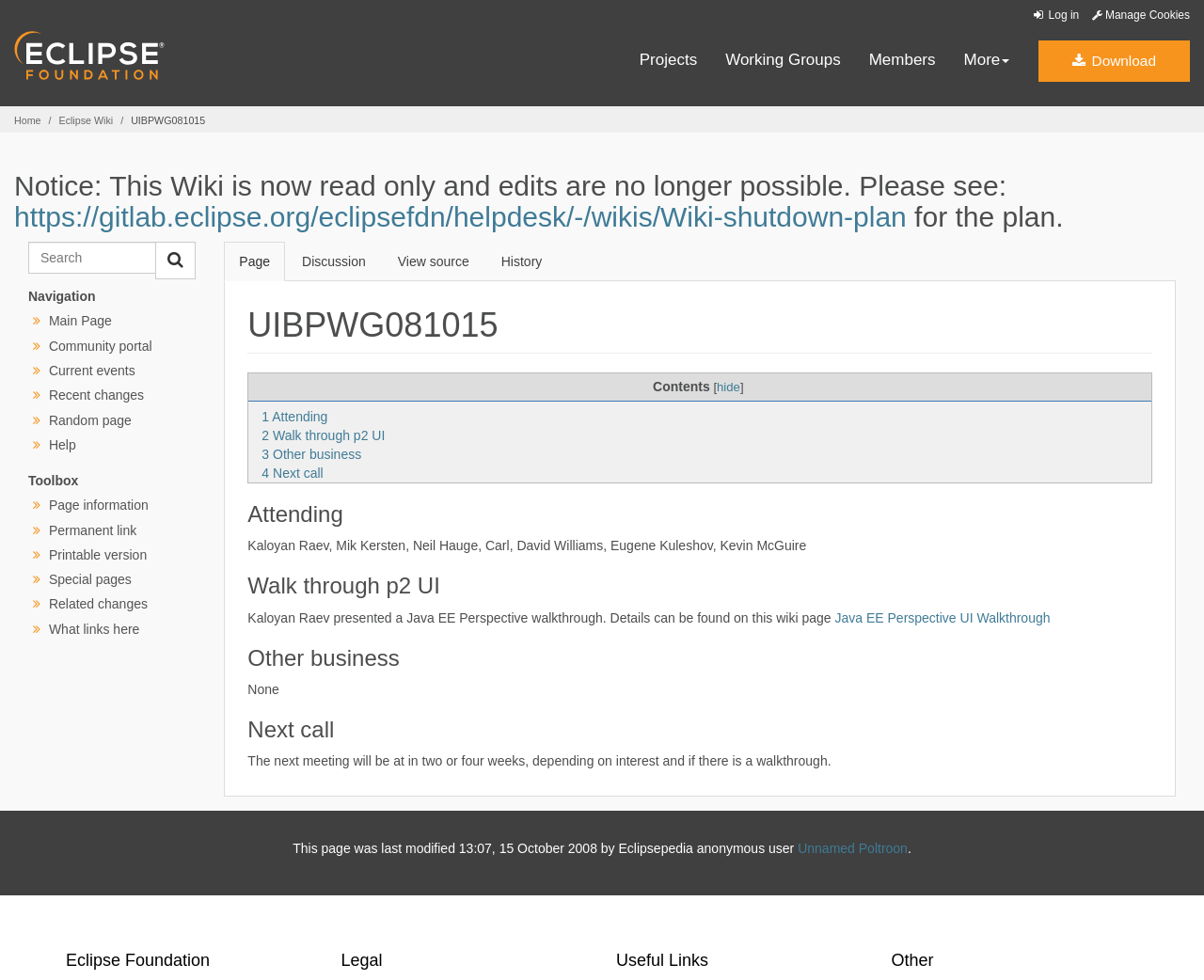Pinpoint the bounding box coordinates of the element you need to click to execute the following instruction: "Go to the main page". The bounding box should be represented by four float numbers between 0 and 1, in the format [left, top, right, bottom].

[0.041, 0.32, 0.093, 0.335]